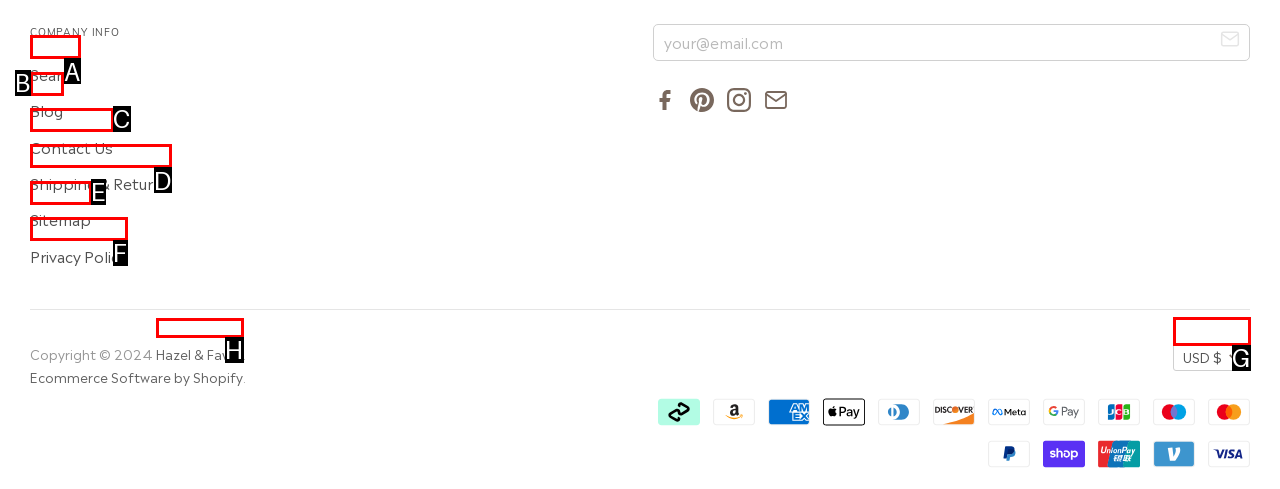Given the description: Adam C. Harrison, identify the HTML element that fits best. Respond with the letter of the correct option from the choices.

None